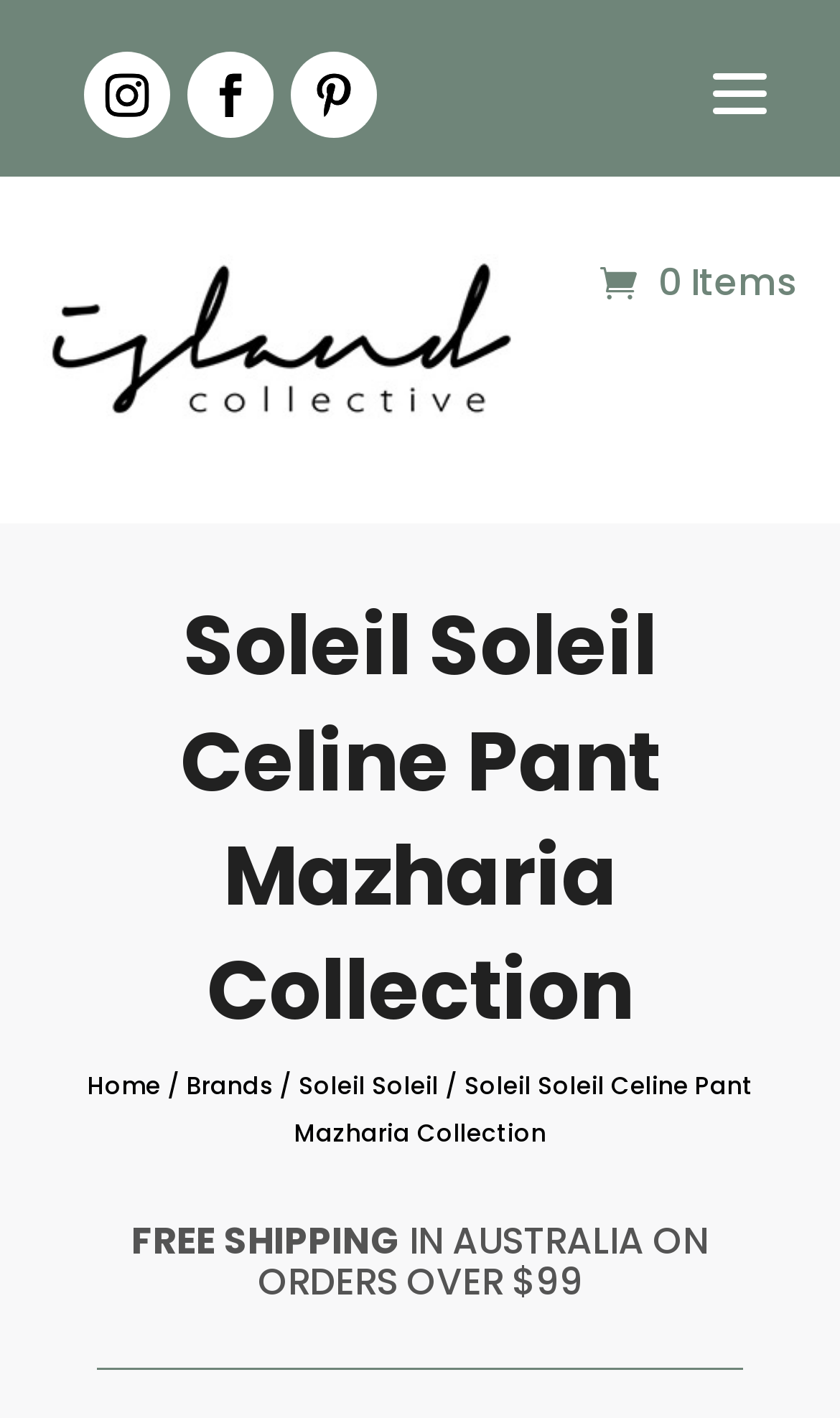Determine the bounding box coordinates of the UI element that matches the following description: "Articles". The coordinates should be four float numbers between 0 and 1 in the format [left, top, right, bottom].

None